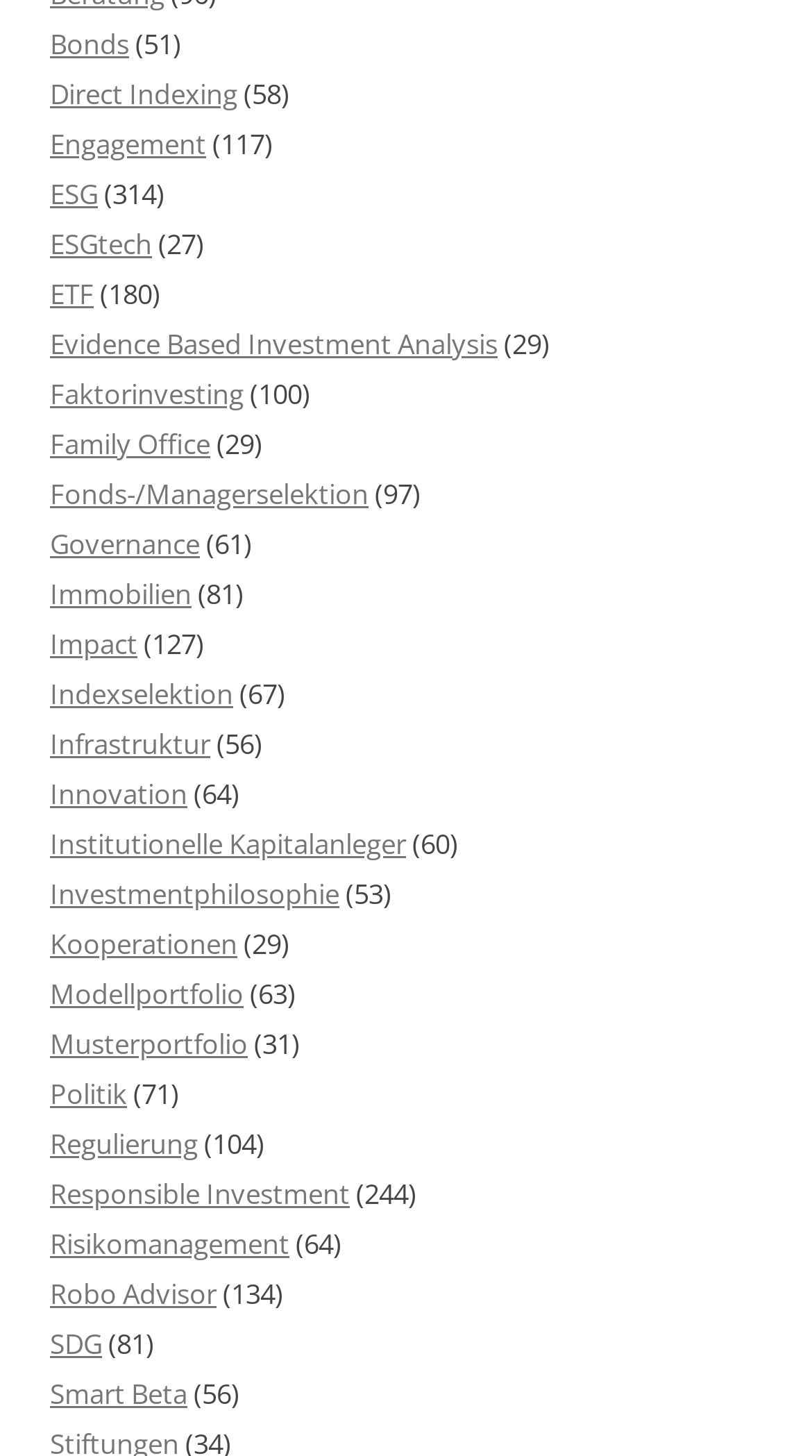For the element described, predict the bounding box coordinates as (top-left x, top-left y, bottom-right x, bottom-right y). All values should be between 0 and 1. Element description: Evidence Based Investment Analysis

[0.062, 0.223, 0.613, 0.249]